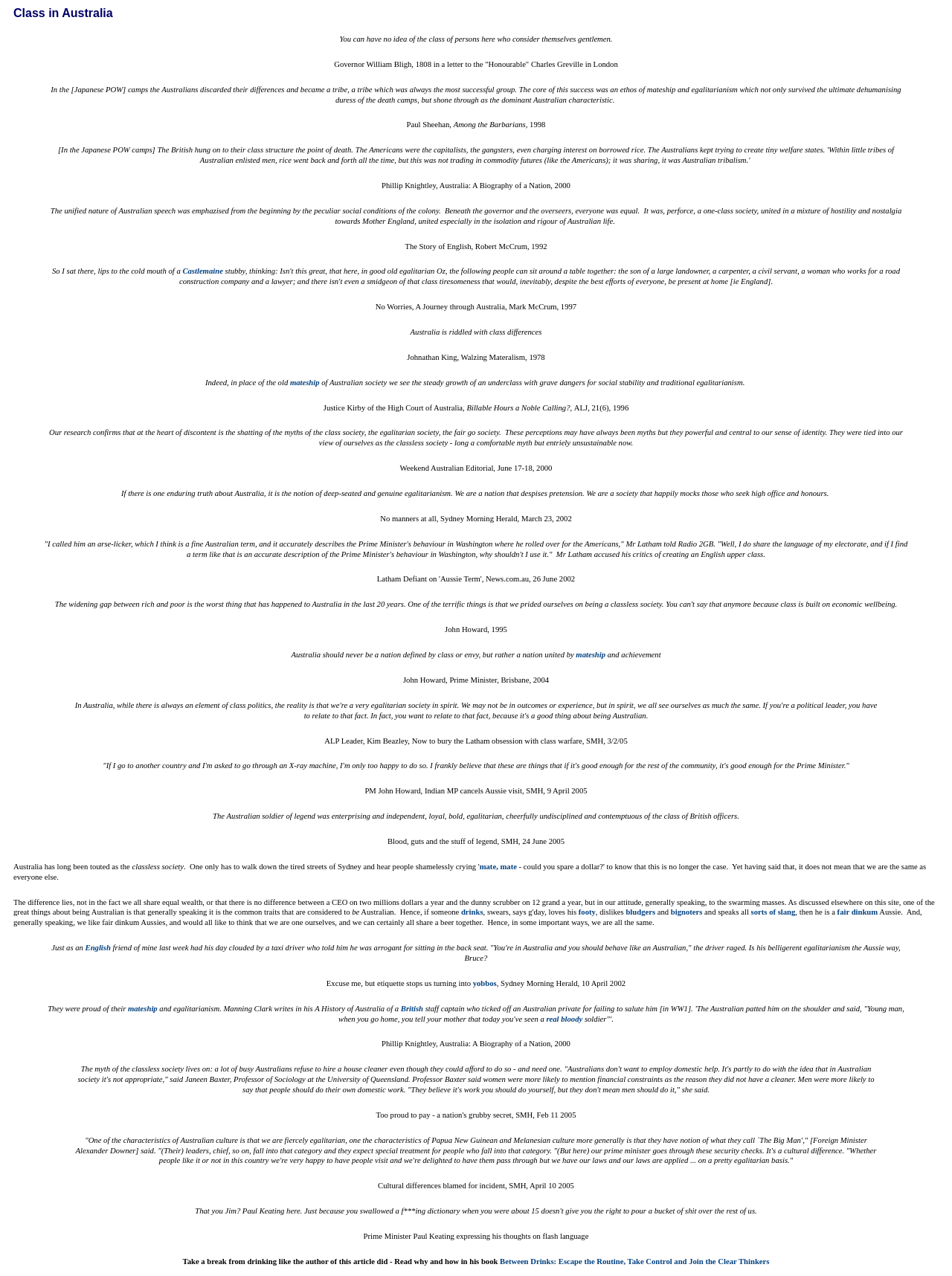What is the title or heading displayed on the webpage?

Class in Australia 